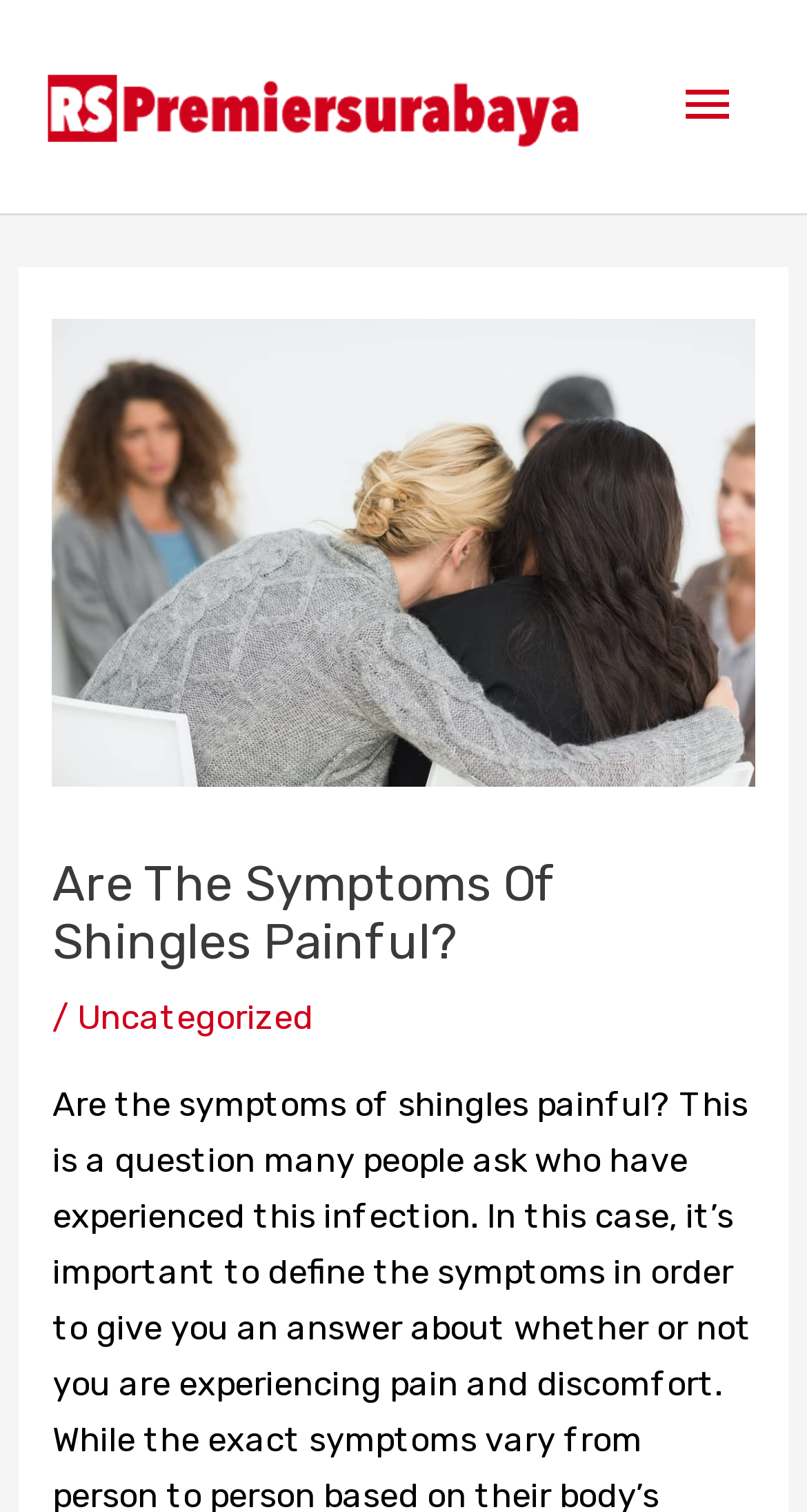Provide a thorough description of this webpage.

The webpage is about the symptoms of shingles and whether they are painful. At the top left of the page, there is a logo image and a link to "rs-premiersurabaya". 

On the top right, there is a main menu button that can be expanded. Below the main menu button, there is a header section that spans across the page. 

In the header section, there is a heading that reads "Are The Symptoms Of Shingles Painful?" which is centered near the top of the page. Below the heading, there is a forward slash character and a link to the "Uncategorized" category. 

There are no other notable elements on the page.